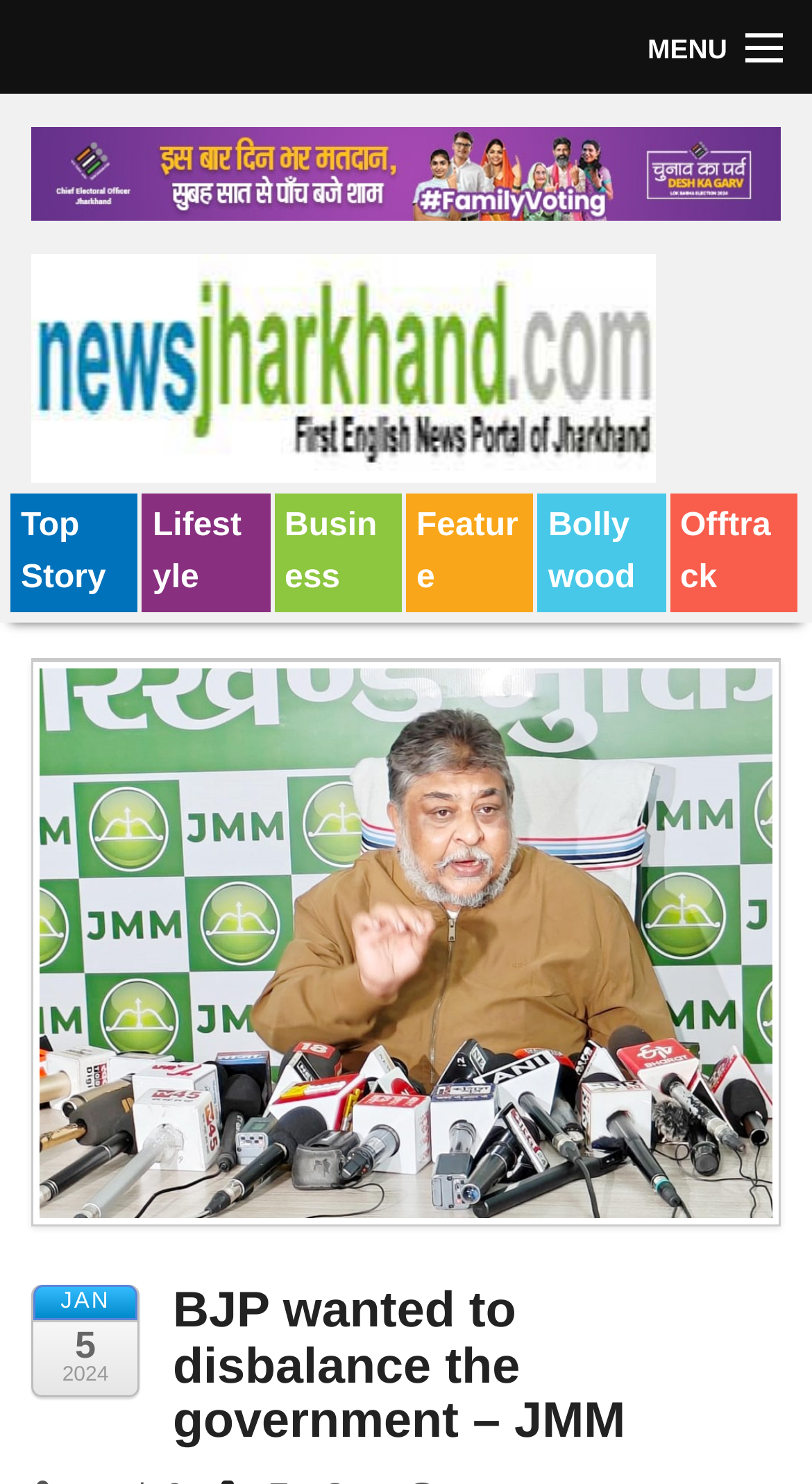Please find the bounding box coordinates of the element that needs to be clicked to perform the following instruction: "go to Home page". The bounding box coordinates should be four float numbers between 0 and 1, represented as [left, top, right, bottom].

[0.0, 0.066, 1.0, 0.129]